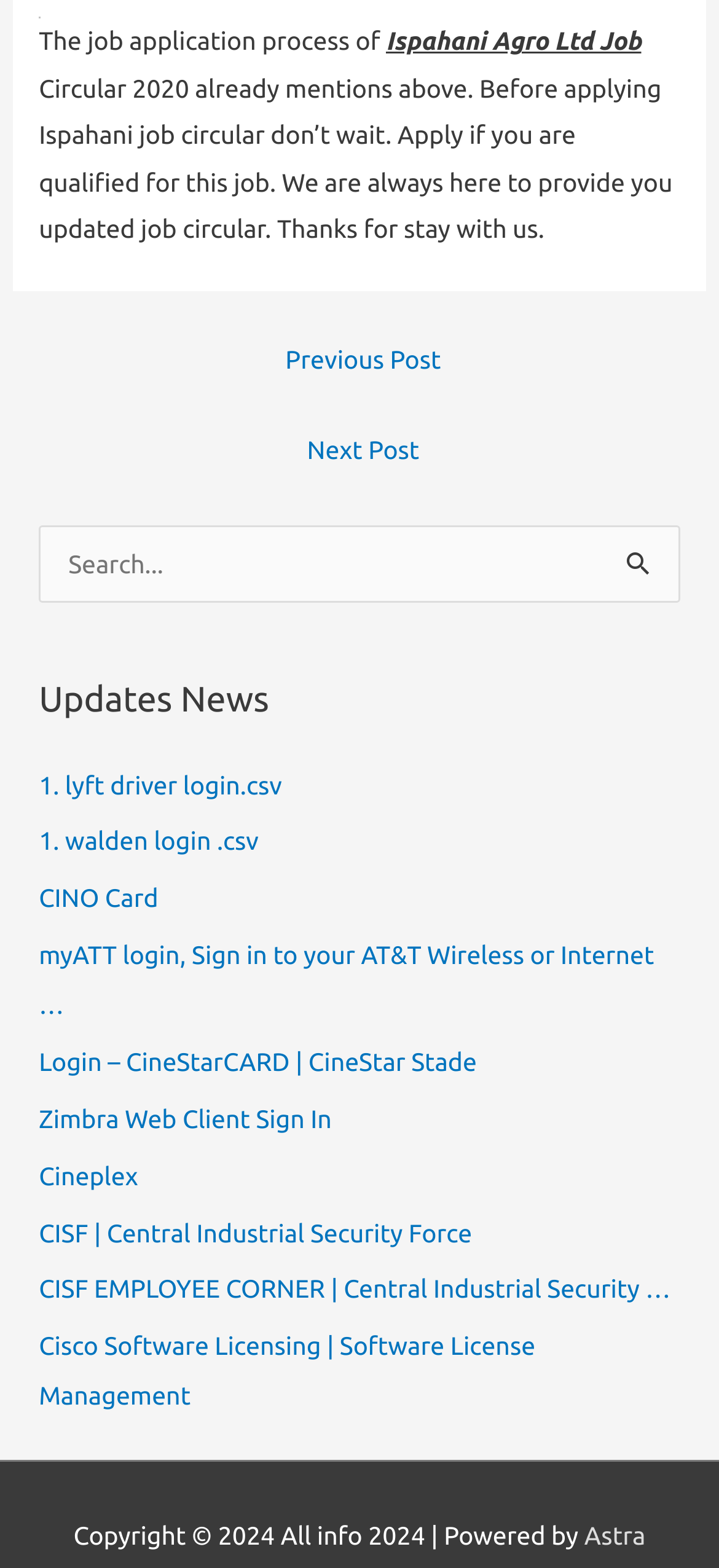Please identify the bounding box coordinates of the element's region that I should click in order to complete the following instruction: "Click on the previous post". The bounding box coordinates consist of four float numbers between 0 and 1, i.e., [left, top, right, bottom].

[0.024, 0.212, 0.986, 0.25]